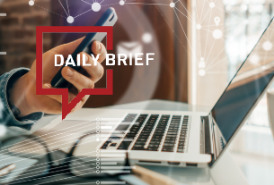What is displayed in the background of the image?
Look at the image and answer the question with a single word or phrase.

A sleek laptop